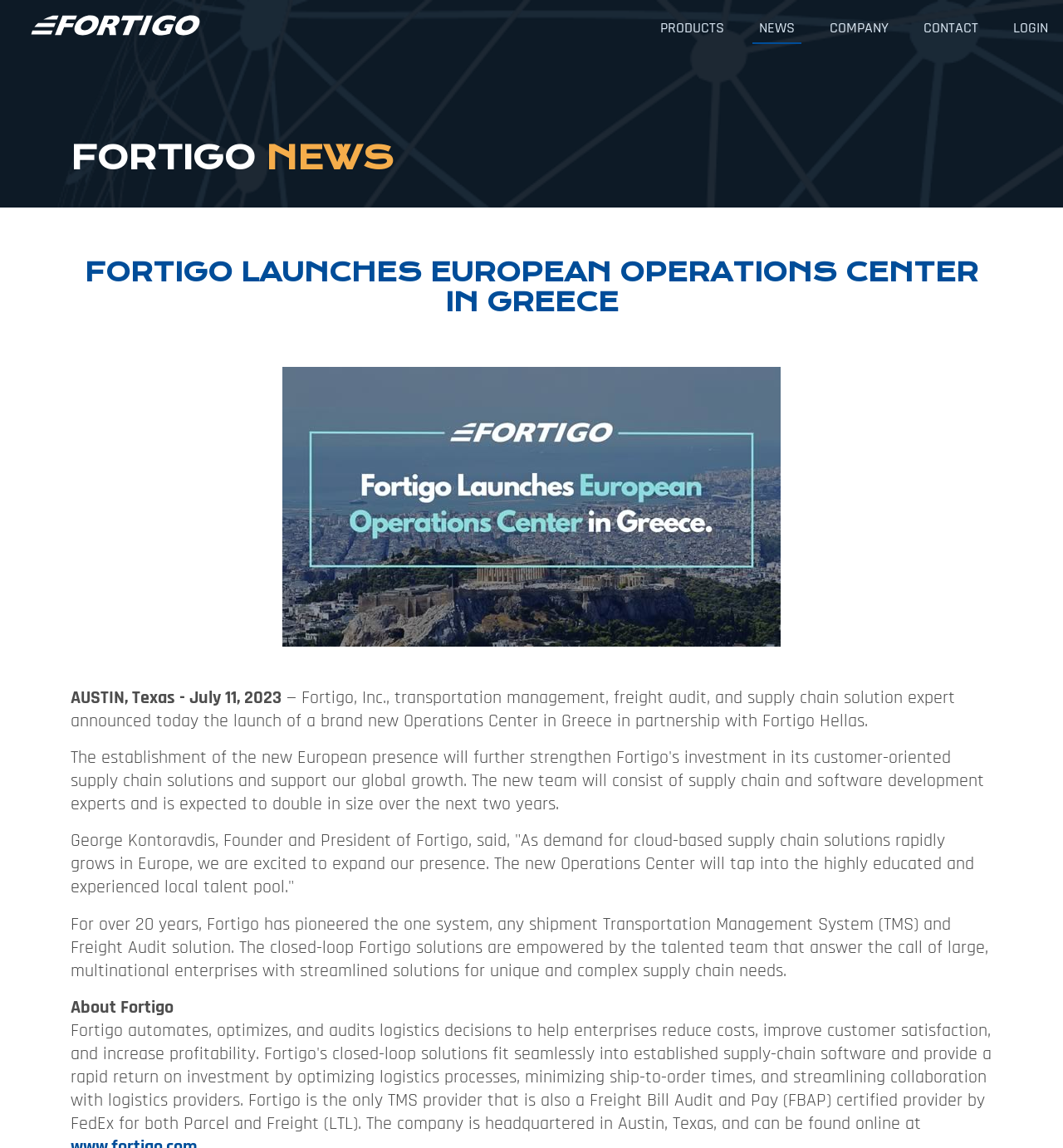Please provide a brief answer to the question using only one word or phrase: 
What is the name of Fortigo's partner in Greece?

Fortigo Hellas